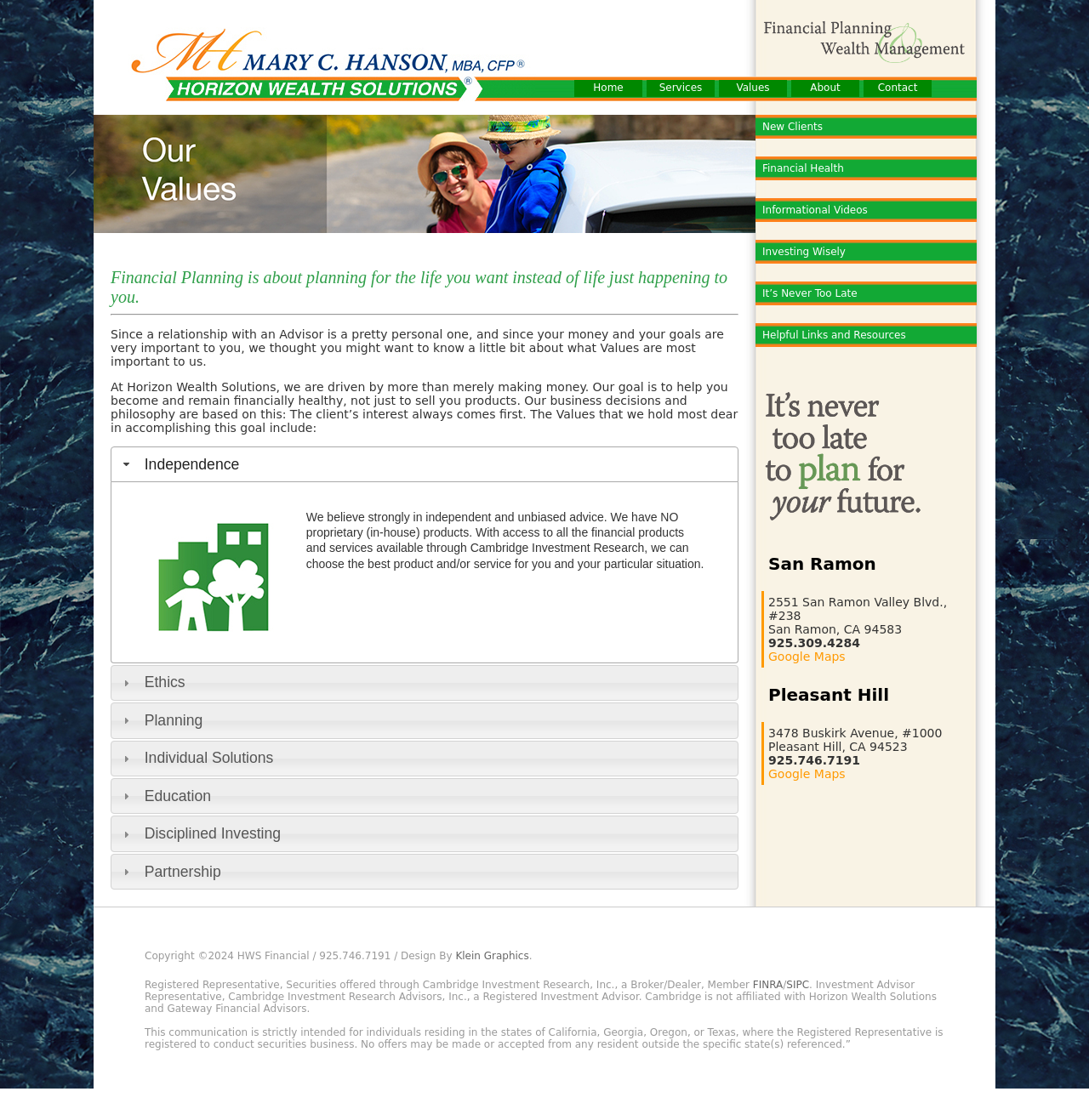How many values does HWS Financial prioritize?
Please respond to the question with as much detail as possible.

I counted the number of tabs in the values section, which are Independence, Ethics, Planning, Individual Solutions, Education, Disciplined Investing, and Partnership. These are the core values that HWS Financial prioritizes.